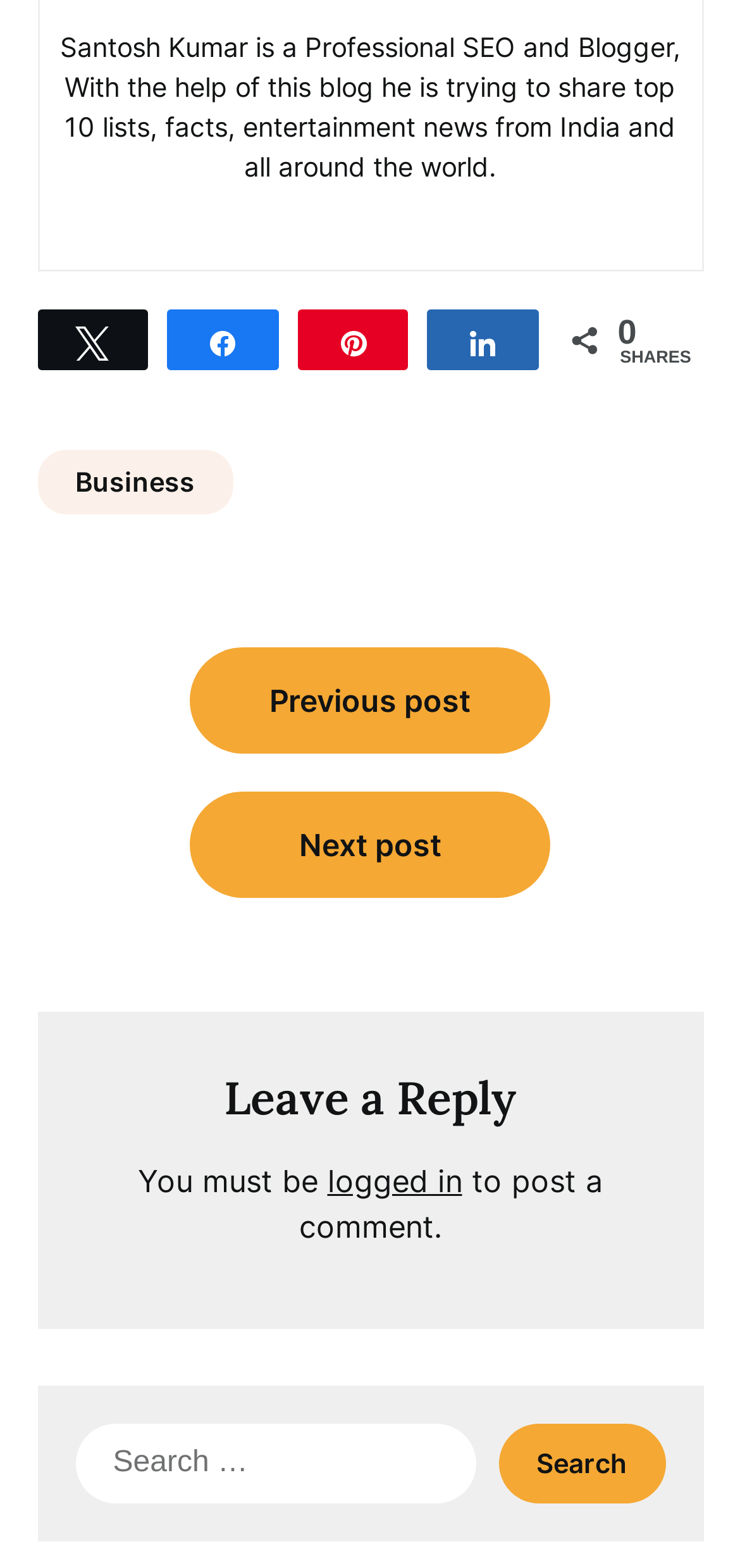Determine the bounding box coordinates of the clickable area required to perform the following instruction: "Search for something". The coordinates should be represented as four float numbers between 0 and 1: [left, top, right, bottom].

[0.101, 0.908, 0.644, 0.959]